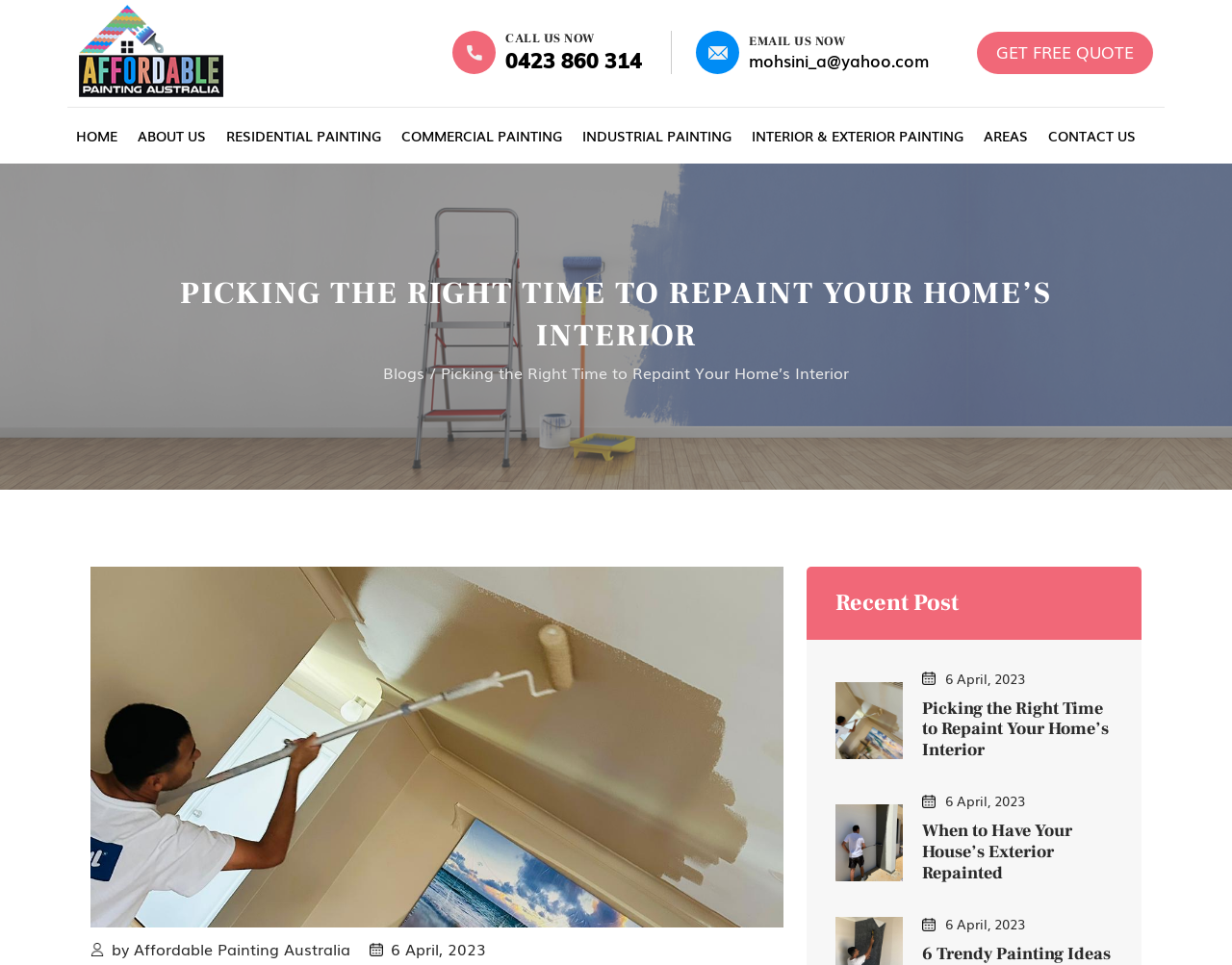Show me the bounding box coordinates of the clickable region to achieve the task as per the instruction: "Call the phone number".

[0.41, 0.049, 0.521, 0.077]